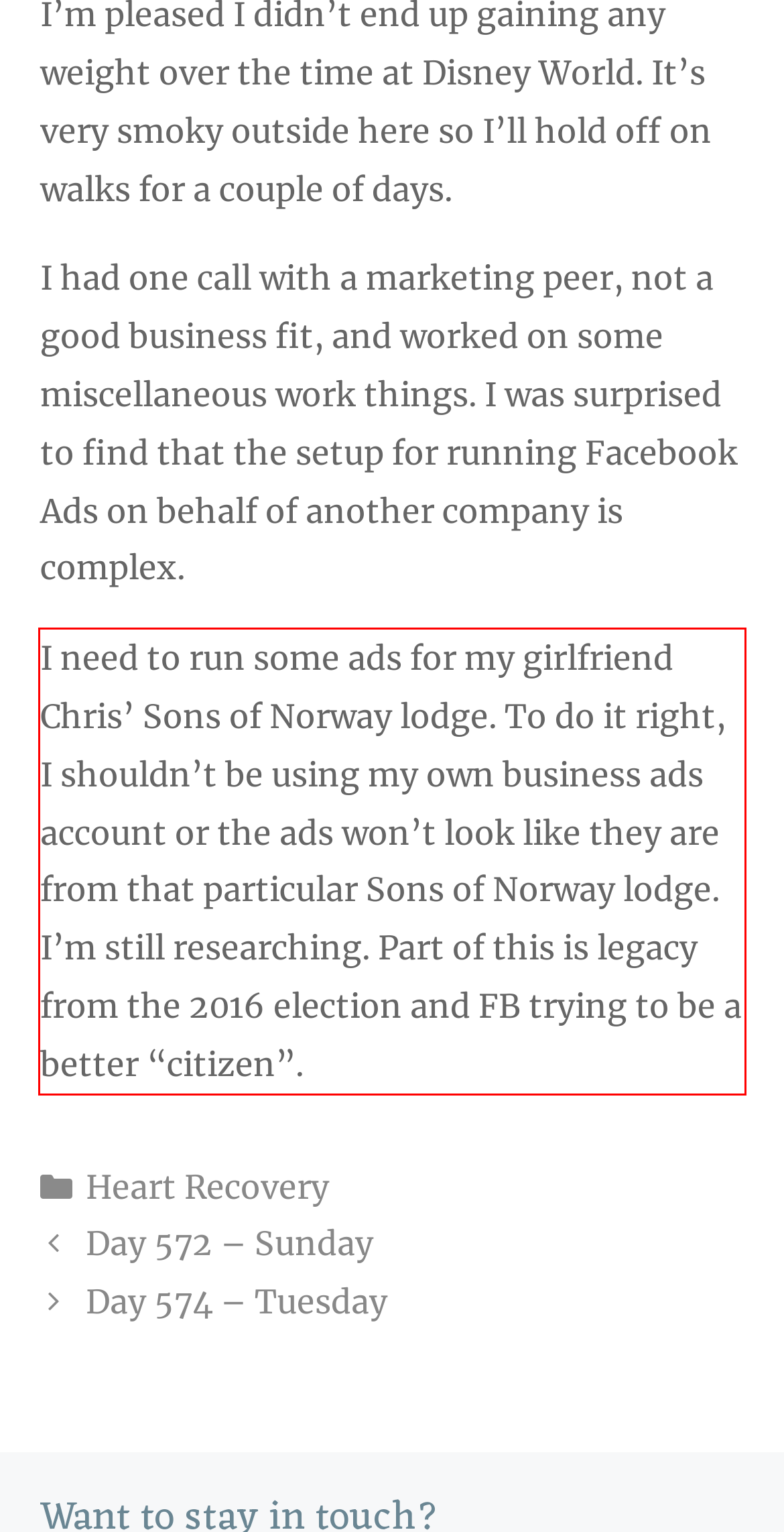Analyze the screenshot of the webpage that features a red bounding box and recognize the text content enclosed within this red bounding box.

I need to run some ads for my girlfriend Chris’ Sons of Norway lodge. To do it right, I shouldn’t be using my own business ads account or the ads won’t look like they are from that particular Sons of Norway lodge. I’m still researching. Part of this is legacy from the 2016 election and FB trying to be a better “citizen”.